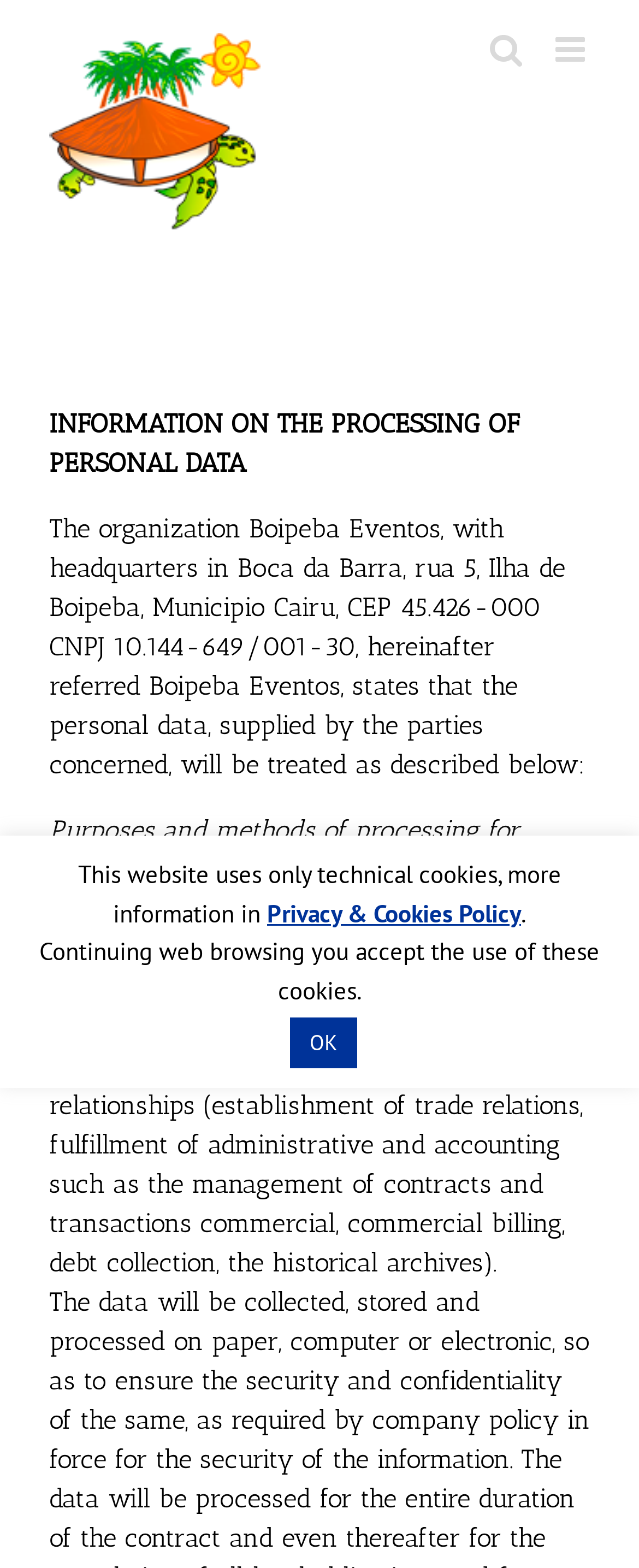Using the given element description, provide the bounding box coordinates (top-left x, top-left y, bottom-right x, bottom-right y) for the corresponding UI element in the screenshot: Privacy & Cookies Policy

[0.418, 0.572, 0.815, 0.592]